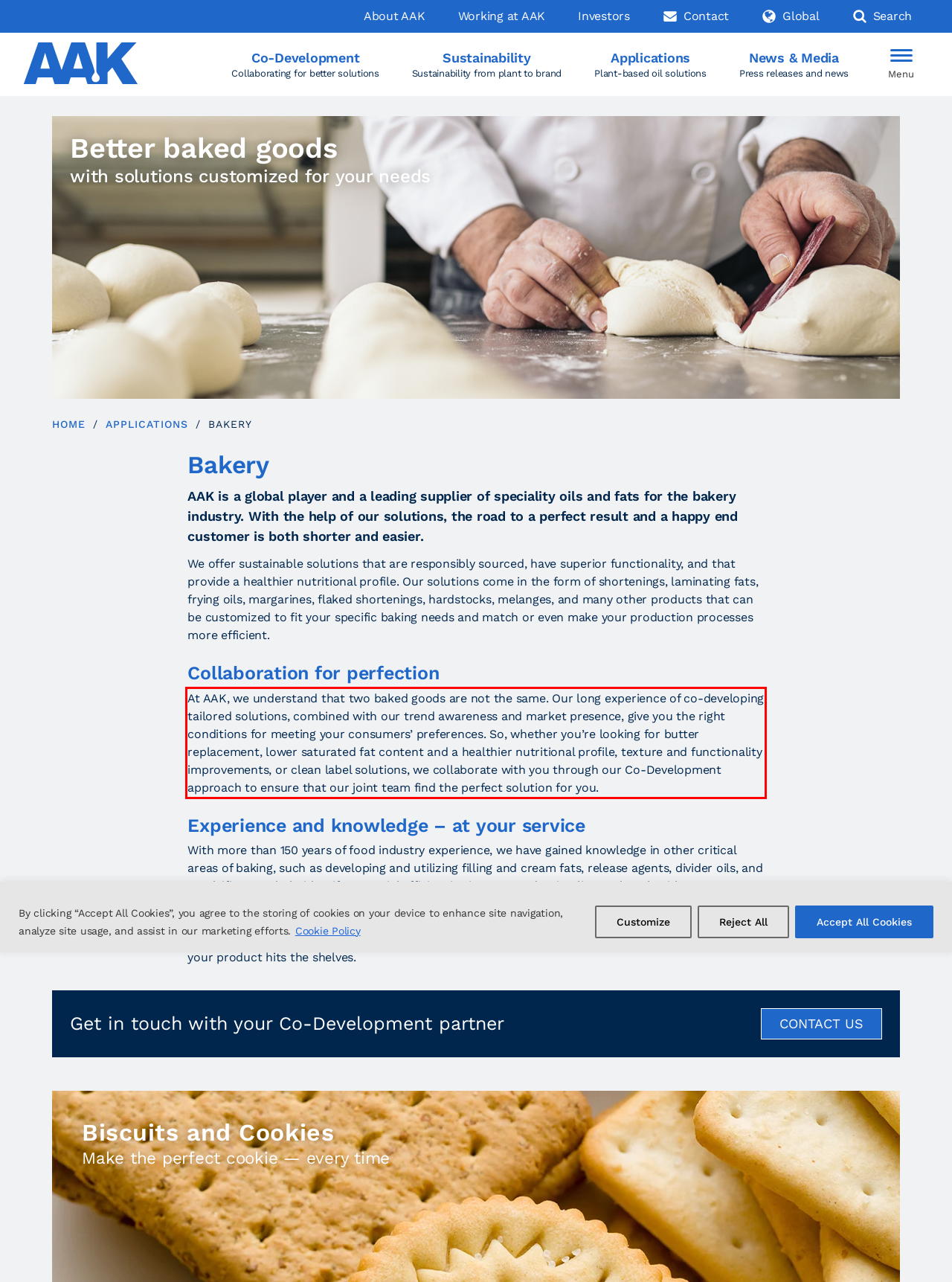Please identify and extract the text content from the UI element encased in a red bounding box on the provided webpage screenshot.

At AAK, we understand that two baked goods are not the same. Our long experience of co-developing tailored solutions, combined with our trend awareness and market presence, give you the right conditions for meeting your consumers’ preferences. So, whether you’re looking for butter replacement, lower saturated fat content and a healthier nutritional profile, texture and functionality improvements, or clean label solutions, we collaborate with you through our Co-Development approach to ensure that our joint team find the perfect solution for you.